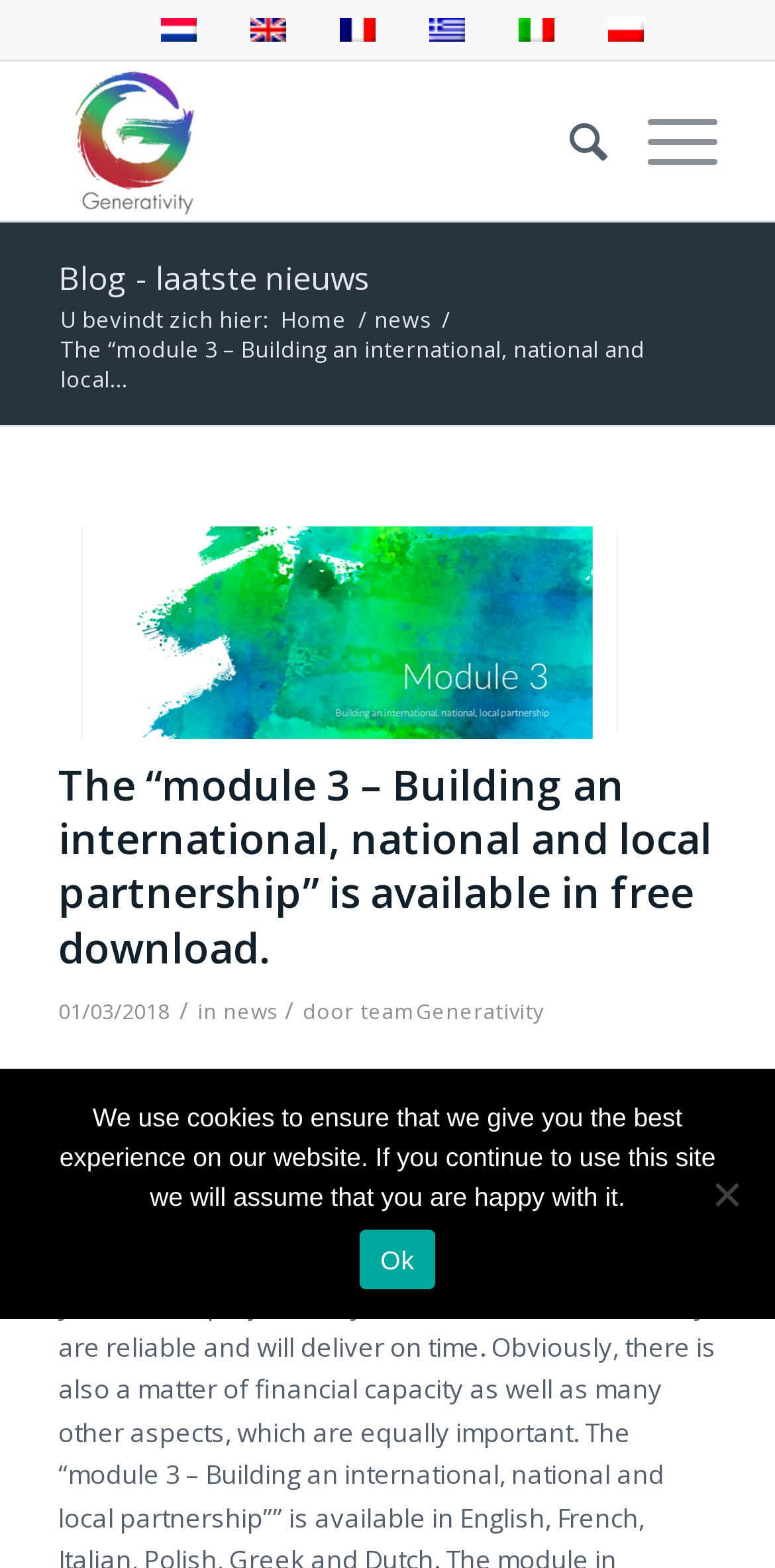Provide a one-word or brief phrase answer to the question:
Who is the author of the current article?

teamGenerativity